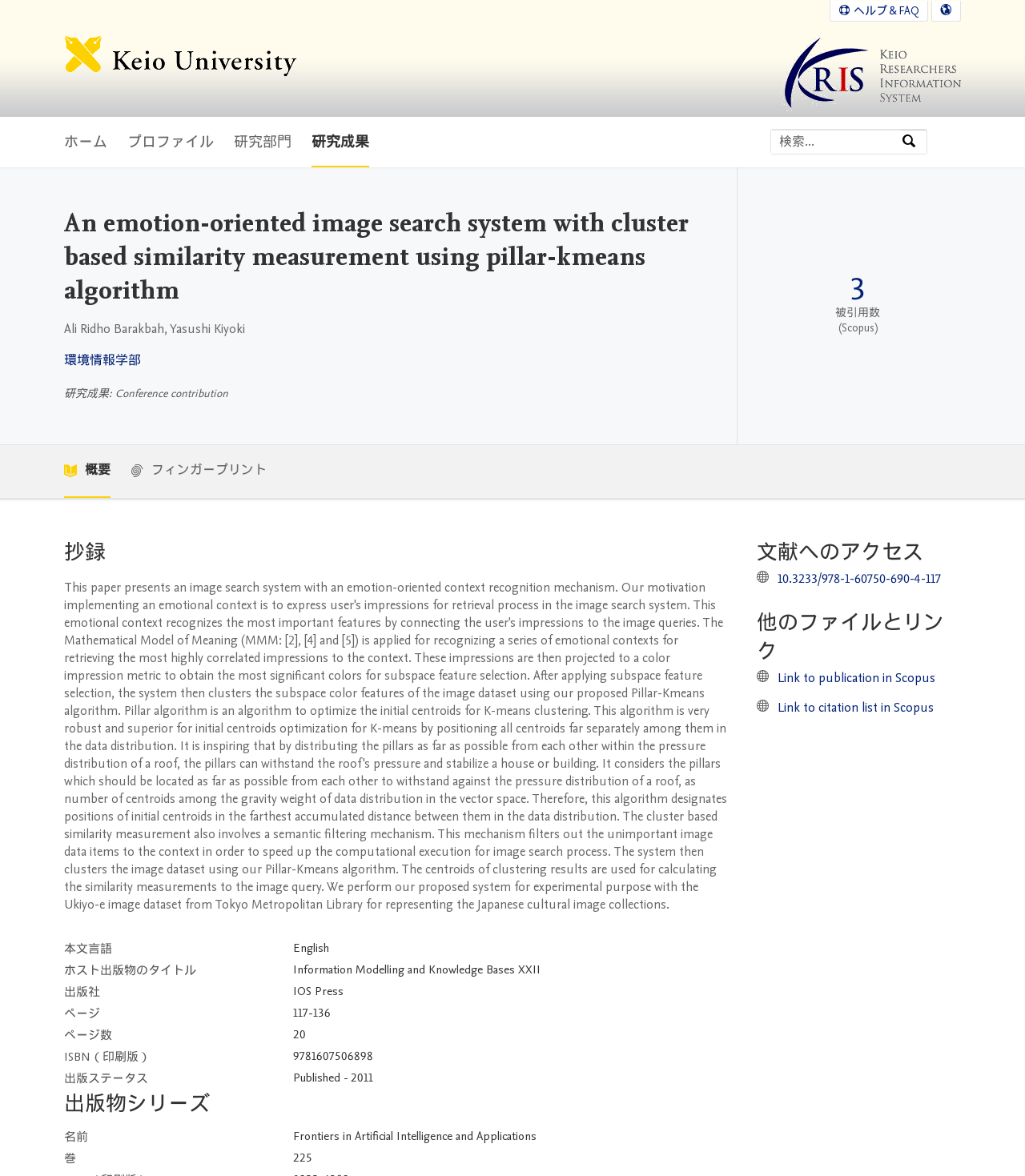Given the following UI element description: "Services", find the bounding box coordinates in the webpage screenshot.

None